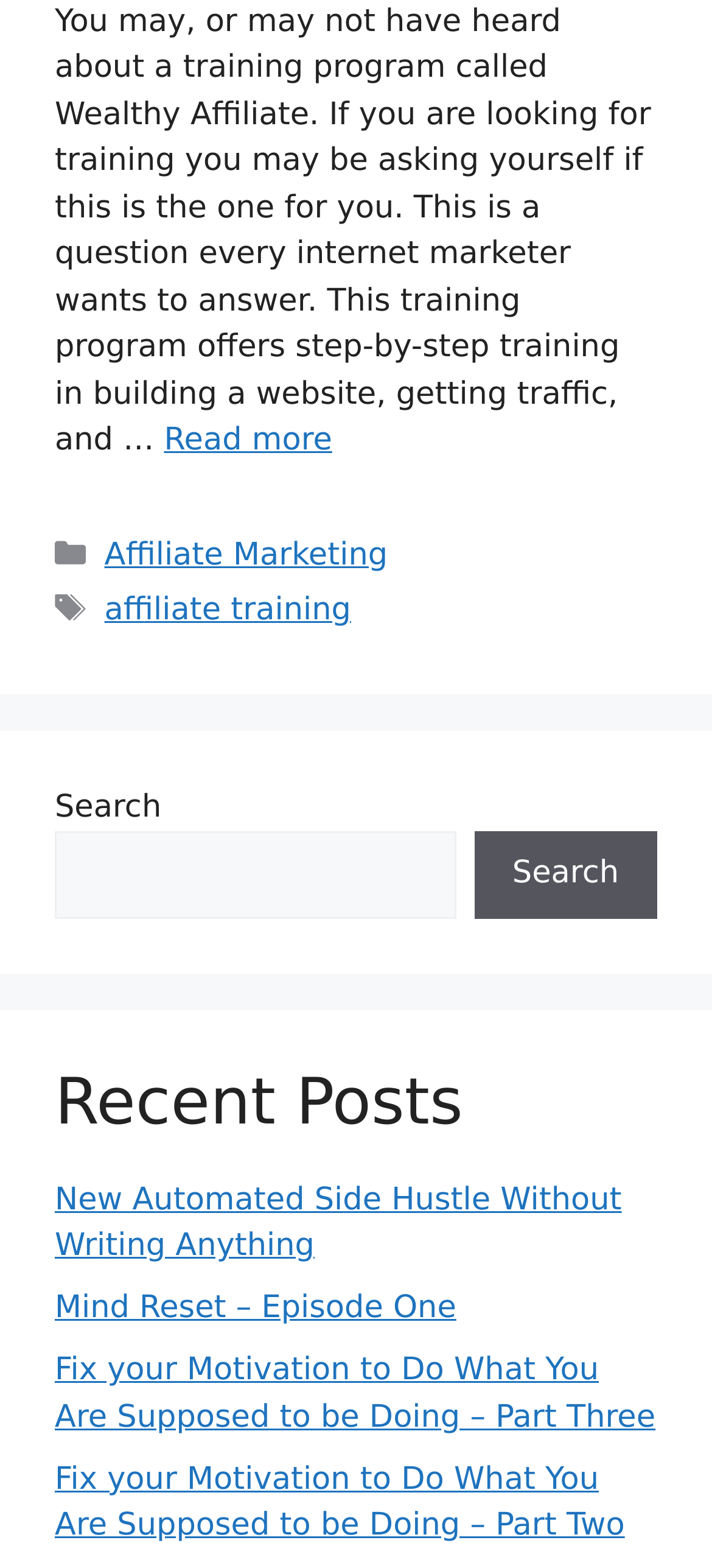Identify the bounding box coordinates for the region of the element that should be clicked to carry out the instruction: "Search with the search button". The bounding box coordinates should be four float numbers between 0 and 1, i.e., [left, top, right, bottom].

[0.666, 0.531, 0.923, 0.586]